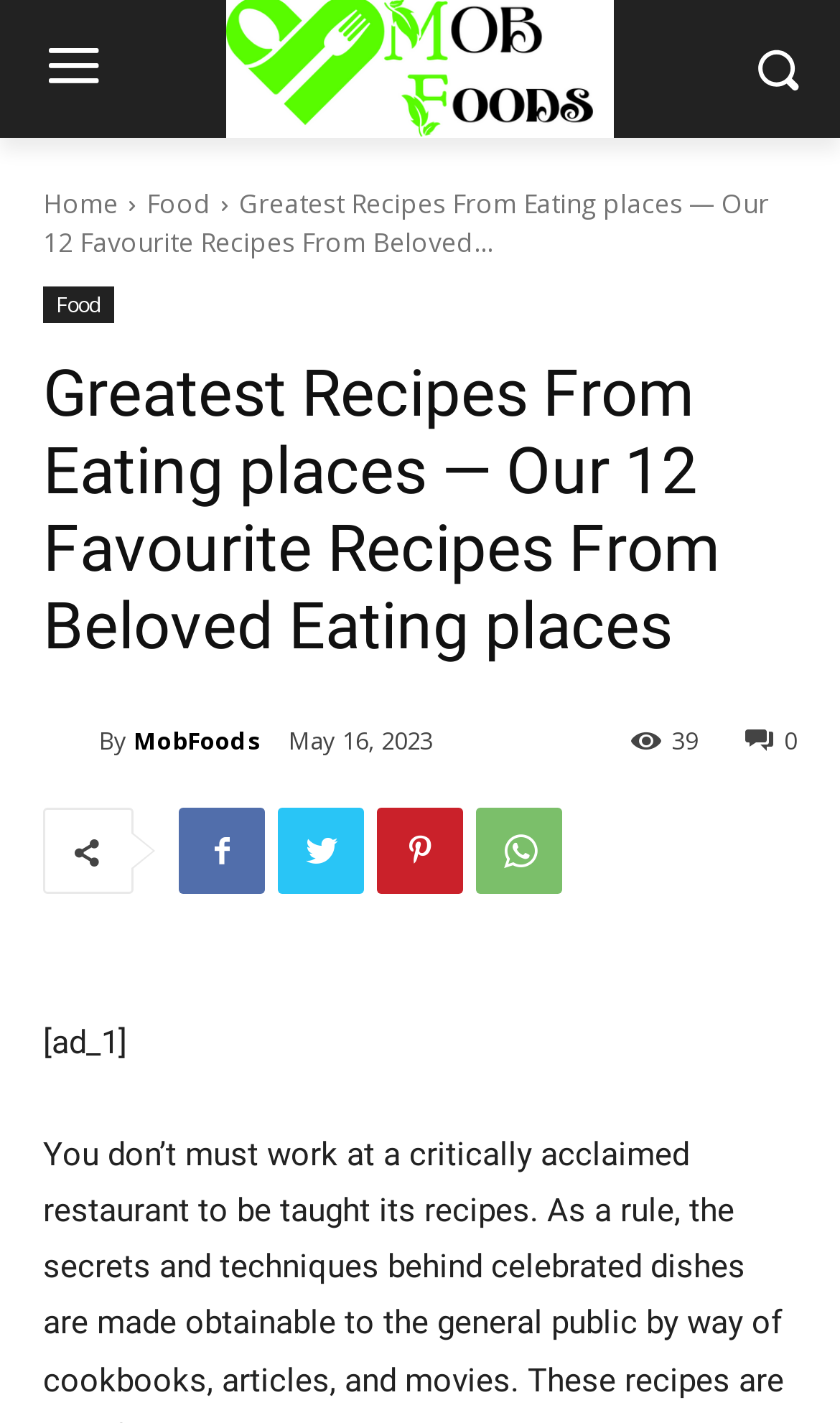Respond to the following question with a brief word or phrase:
What is the name of the website?

My WordPress